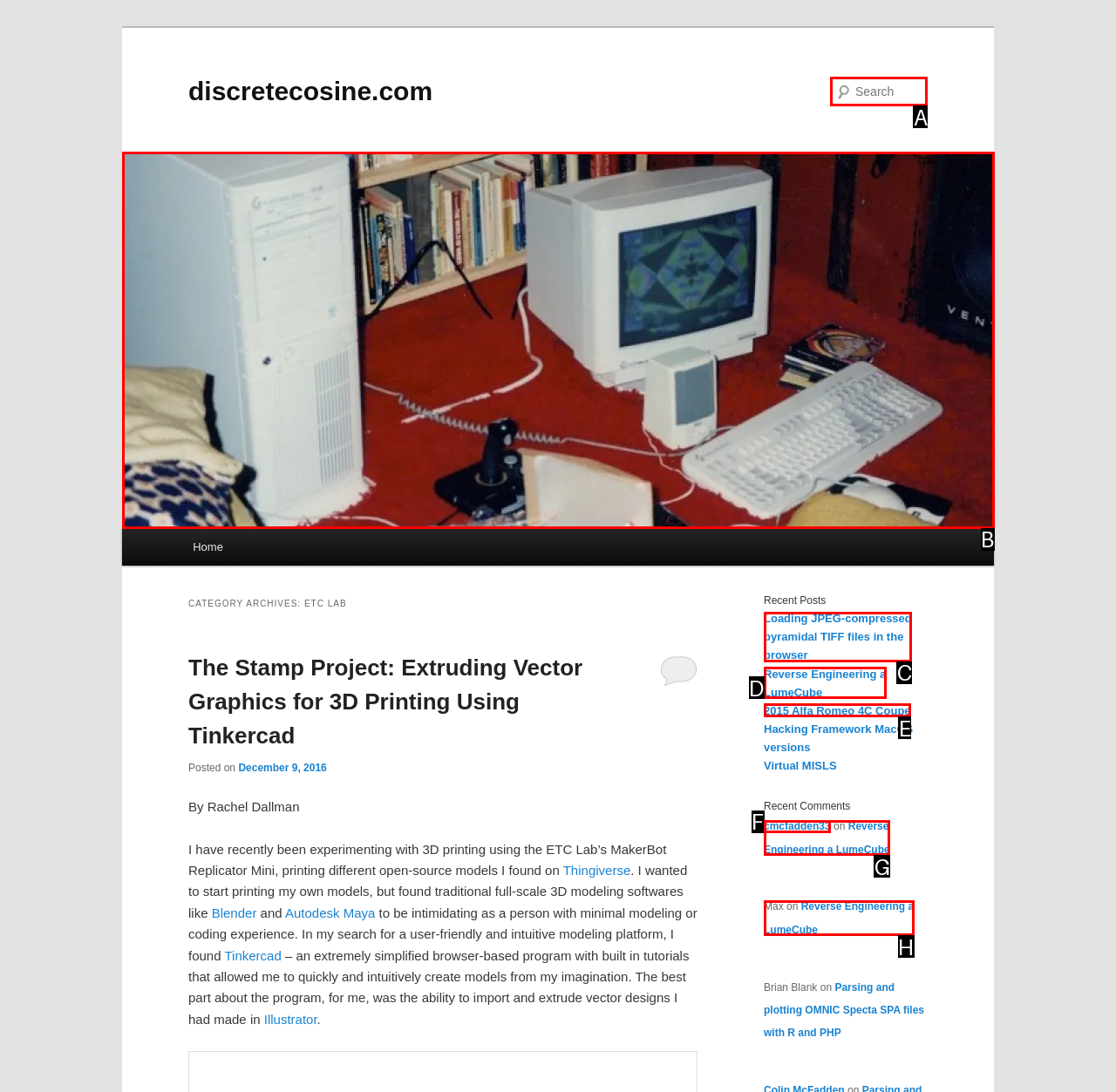Identify which HTML element to click to fulfill the following task: Click the MENU button. Provide your response using the letter of the correct choice.

None